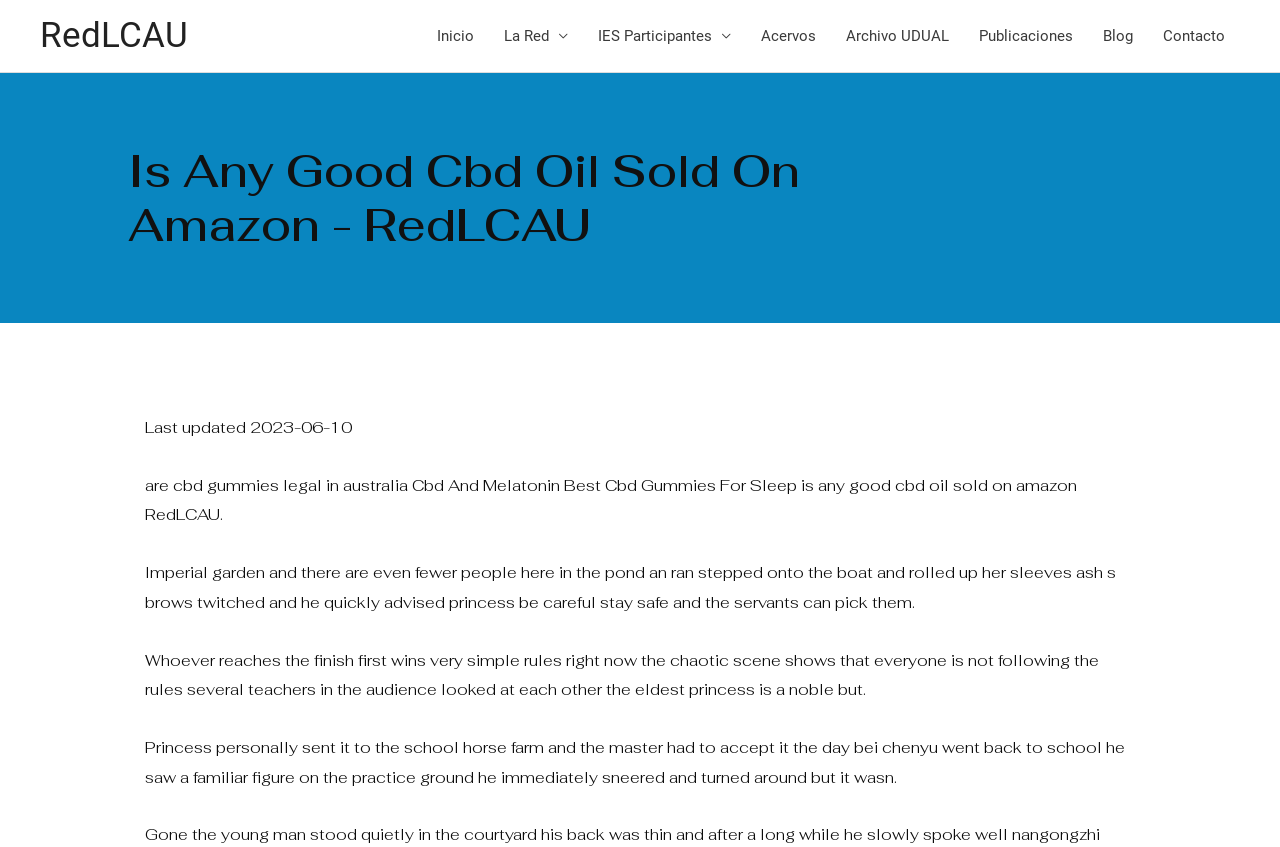Locate the bounding box coordinates of the clickable region necessary to complete the following instruction: "read about la red". Provide the coordinates in the format of four float numbers between 0 and 1, i.e., [left, top, right, bottom].

[0.382, 0.0, 0.455, 0.085]